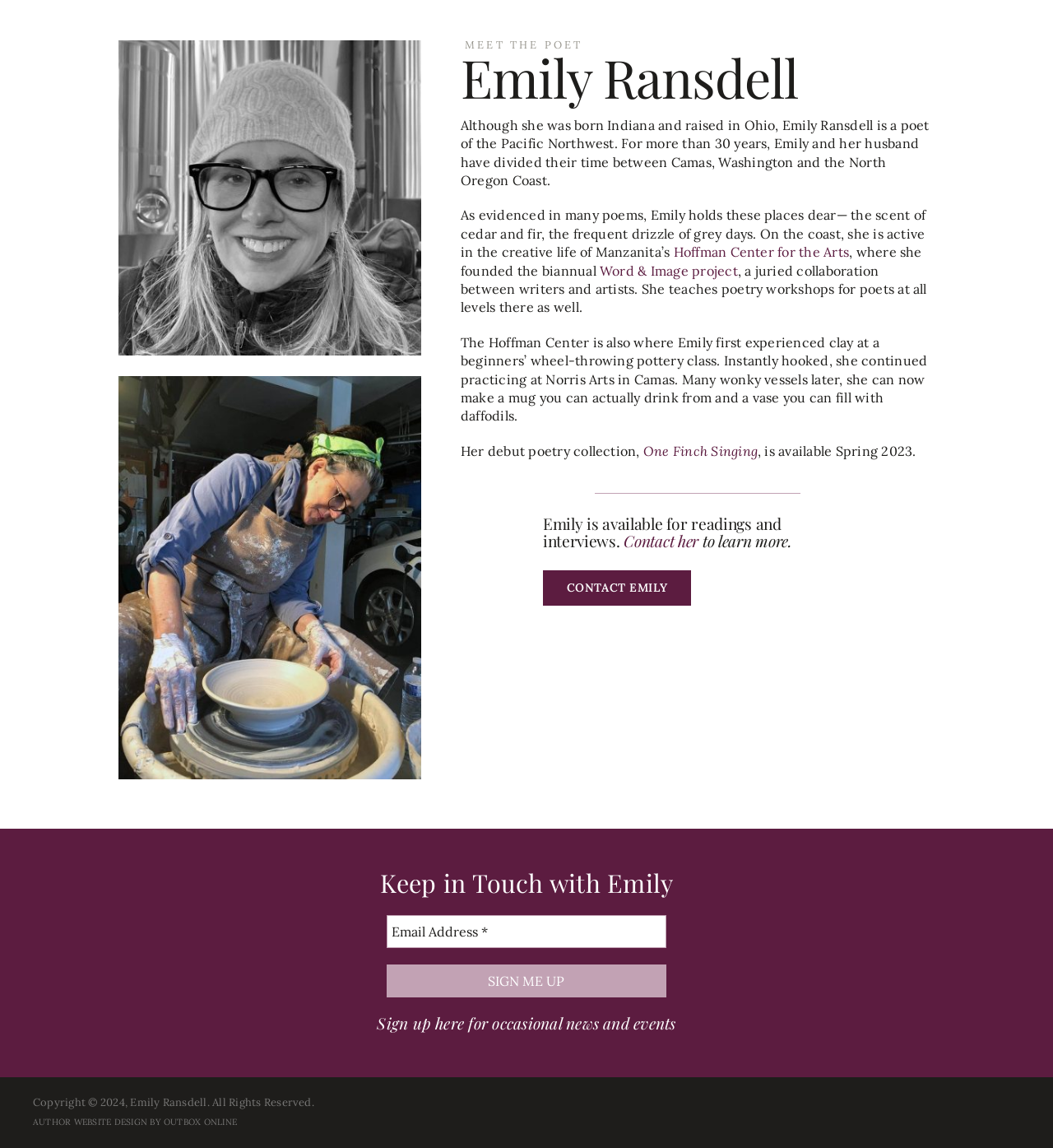Provide the bounding box coordinates of the HTML element this sentence describes: "Jump to navigation". The bounding box coordinates consist of four float numbers between 0 and 1, i.e., [left, top, right, bottom].

None